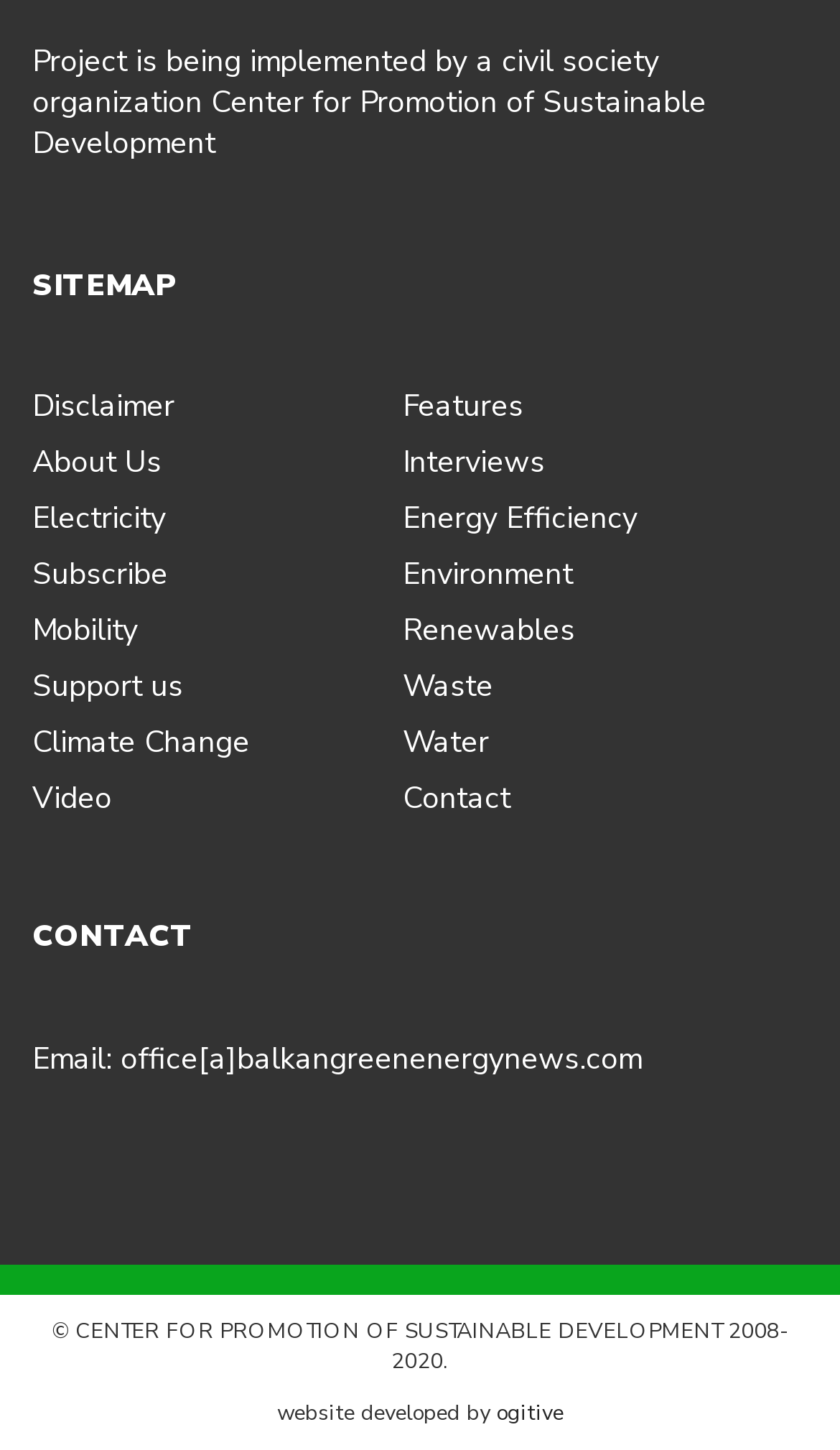Who developed the website?
Answer with a single word or short phrase according to what you see in the image.

ogitive